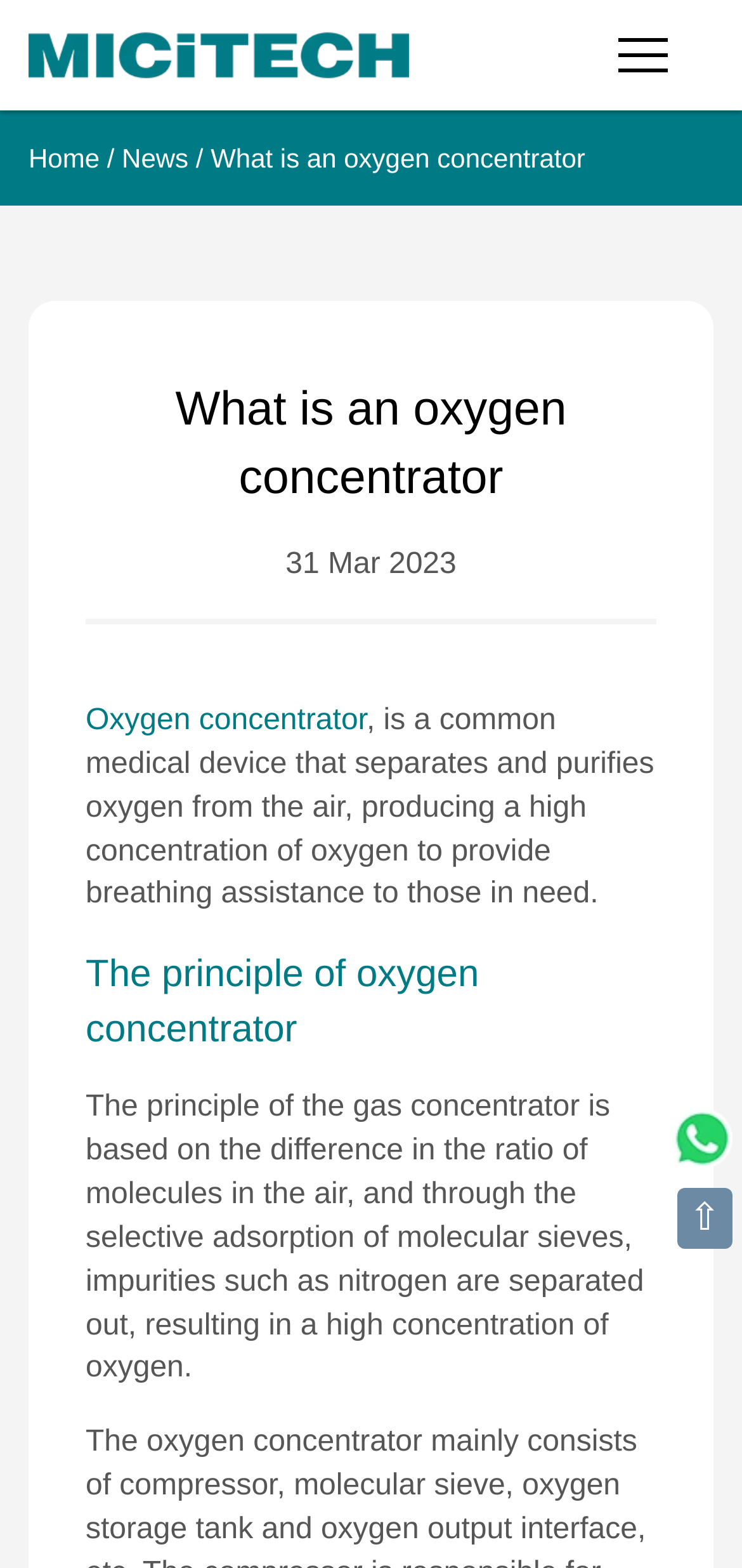Please provide a comprehensive response to the question based on the details in the image: What is the date of this article?

The date of this article is 31 Mar 2023, which is mentioned in the StaticText element with a bounding box coordinate of [0.385, 0.35, 0.615, 0.37].